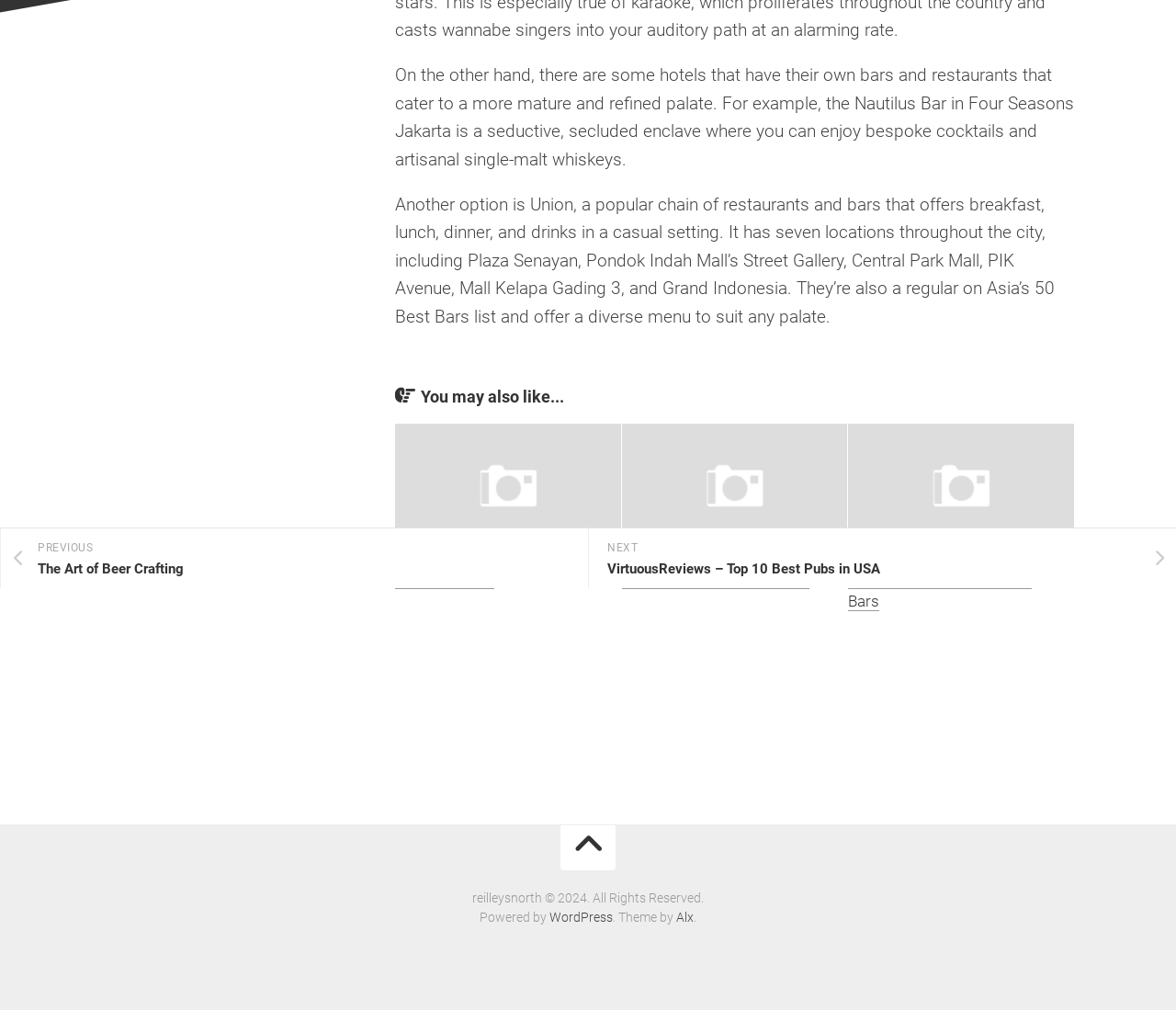Bounding box coordinates should be provided in the format (top-left x, top-left y, bottom-right x, bottom-right y) with all values between 0 and 1. Identify the bounding box for this UI element: alt="What is a Pub?"

[0.336, 0.42, 0.528, 0.545]